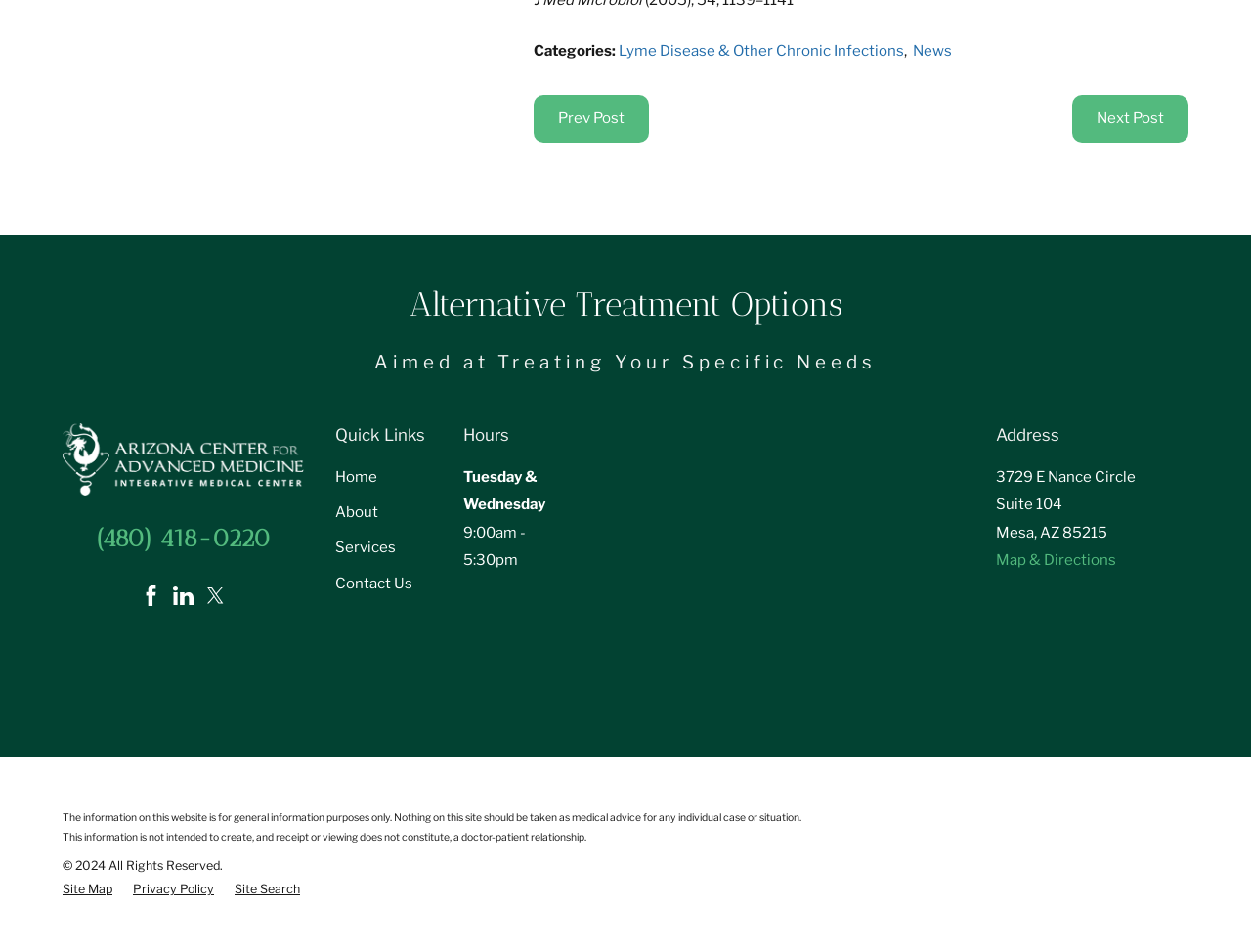Find the bounding box coordinates for the area you need to click to carry out the instruction: "Click on the 'Site Map' link". The coordinates should be four float numbers between 0 and 1, indicated as [left, top, right, bottom].

[0.05, 0.926, 0.09, 0.942]